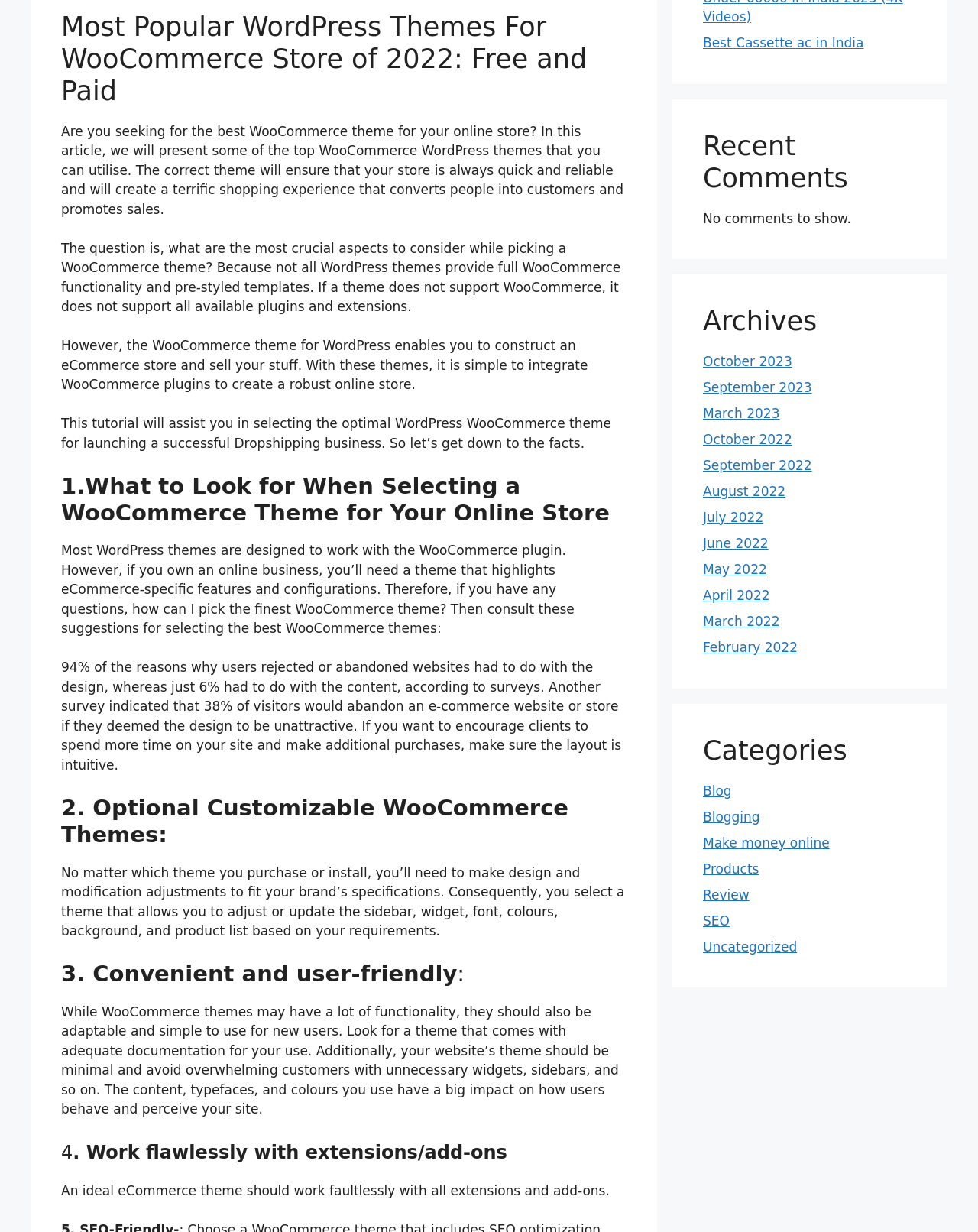Based on the element description Best Cassette ac in India, identify the bounding box coordinates for the UI element. The coordinates should be in the format (top-left x, top-left y, bottom-right x, bottom-right y) and within the 0 to 1 range.

[0.719, 0.029, 0.883, 0.041]